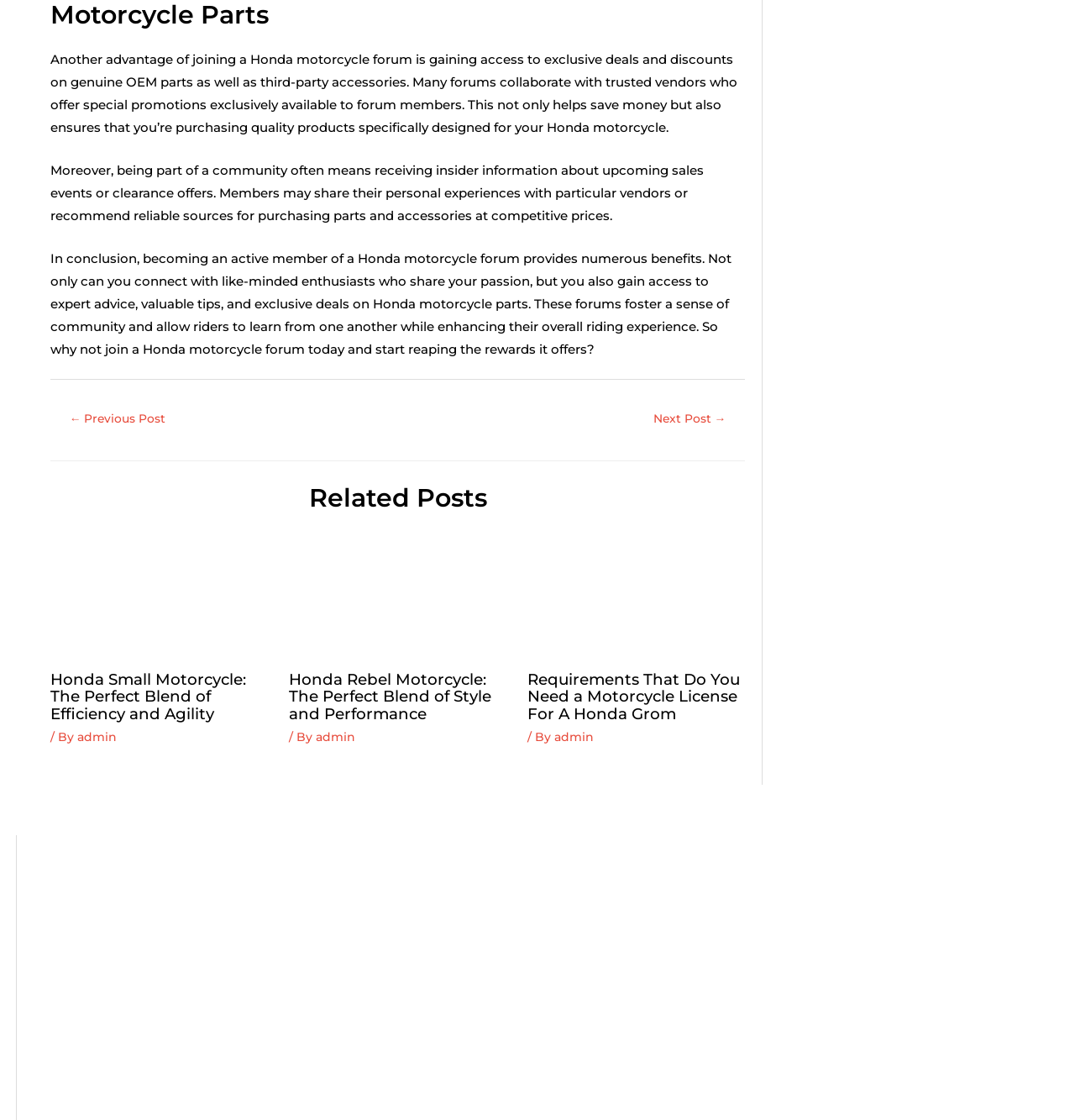Predict the bounding box coordinates of the area that should be clicked to accomplish the following instruction: "Click the 'Next Post →' link". The bounding box coordinates should consist of four float numbers between 0 and 1, i.e., [left, top, right, bottom].

[0.584, 0.365, 0.691, 0.391]